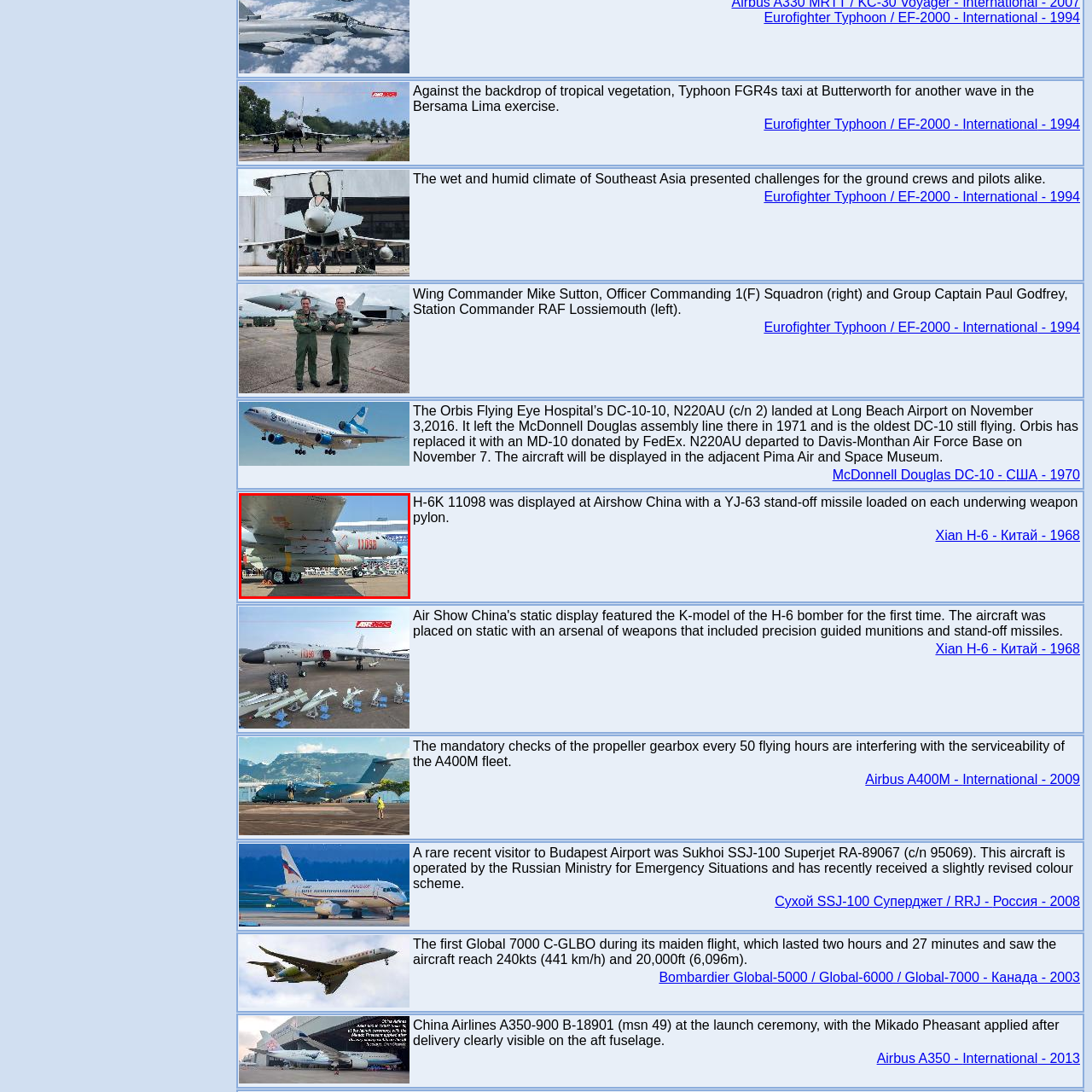Examine the section enclosed by the red box and give a brief answer to the question: What is the event where the H-6K bomber is being showcased?

Airshow China